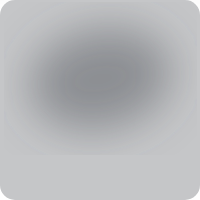Generate an elaborate caption for the image.

The image showcases the HP Pavilion Laptop, 15.6" FHD, which is highlighted as the top versatile laptop for use with the Cricut Maker in 2024. This model is praised for its elegant design and powerful hardware capabilities, making it suitable for creative projects. Key specifications include a 12th Gen Intel Core i7 processor, 16GB of high-speed RAM, and a large 1TB PCIe NVMe M.2 storage. The laptop's FHD display features anti-glare technology, enhancing visibility during design tasks. Additionally, it offers a variety of ports for connectivity, making it an excellent choice for those requiring robust performance in their crafting endeavors.